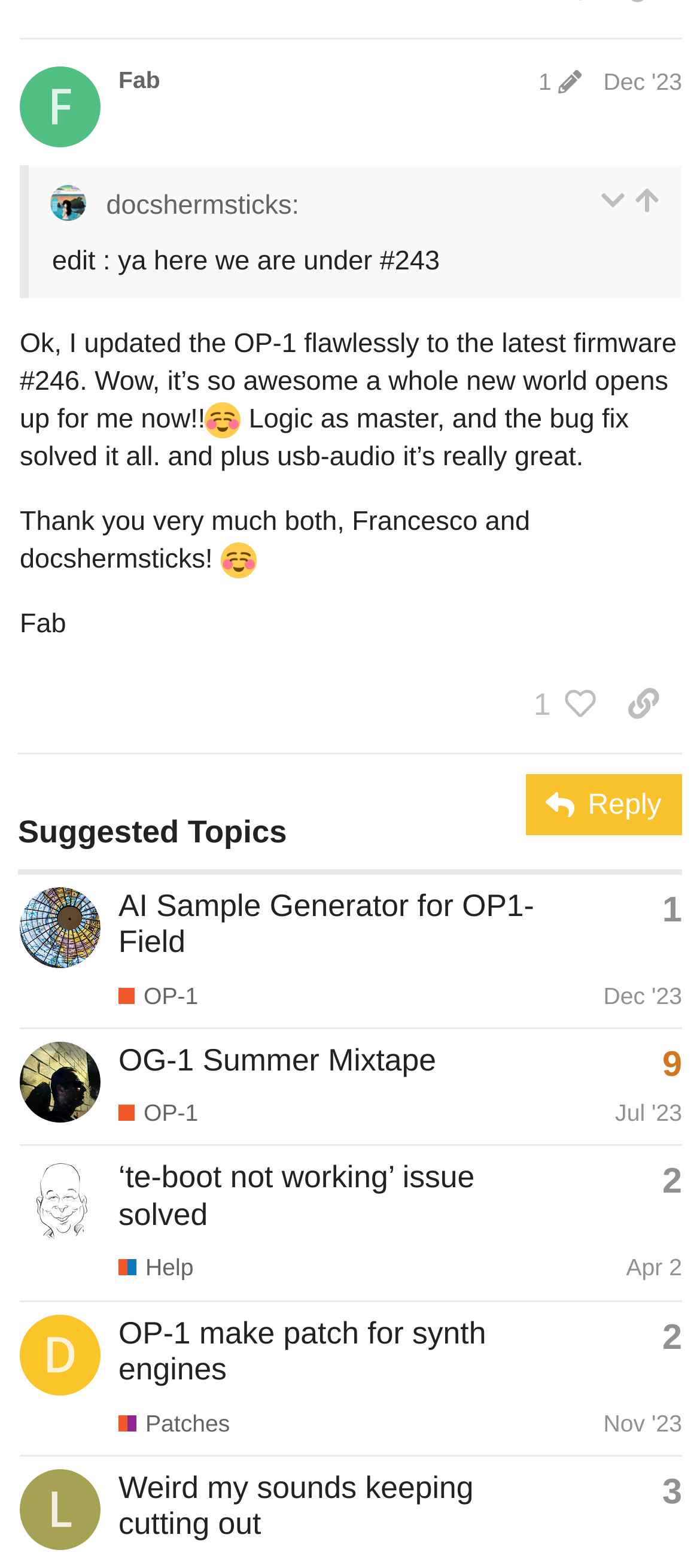Answer the question with a brief word or phrase:
How many people liked the post?

1